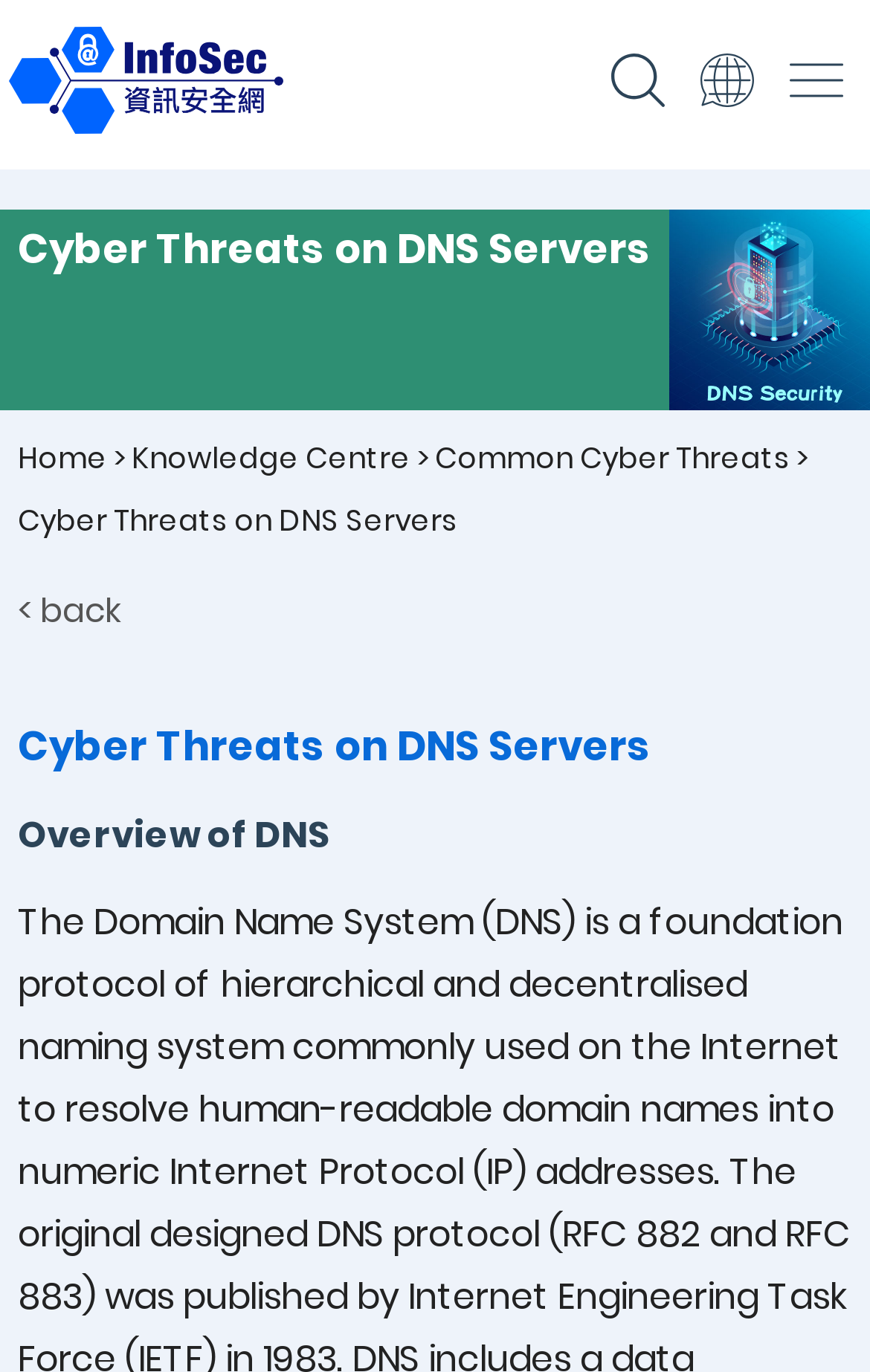Identify the bounding box for the given UI element using the description provided. Coordinates should be in the format (top-left x, top-left y, bottom-right x, bottom-right y) and must be between 0 and 1. Here is the description: alt="language button" title="language"

[0.805, 0.05, 0.867, 0.088]